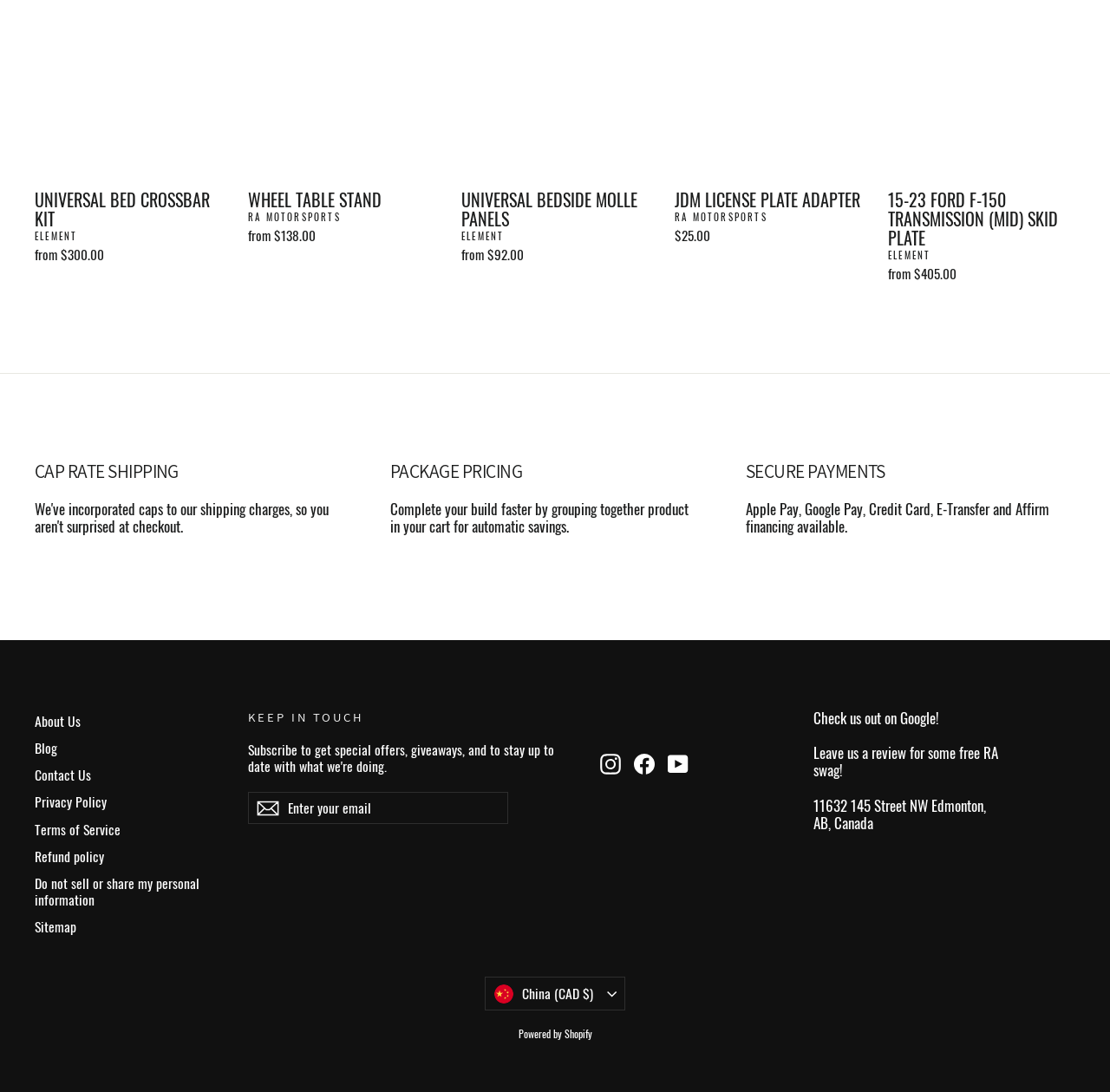Please indicate the bounding box coordinates for the clickable area to complete the following task: "Check out on Google". The coordinates should be specified as four float numbers between 0 and 1, i.e., [left, top, right, bottom].

[0.733, 0.647, 0.846, 0.667]